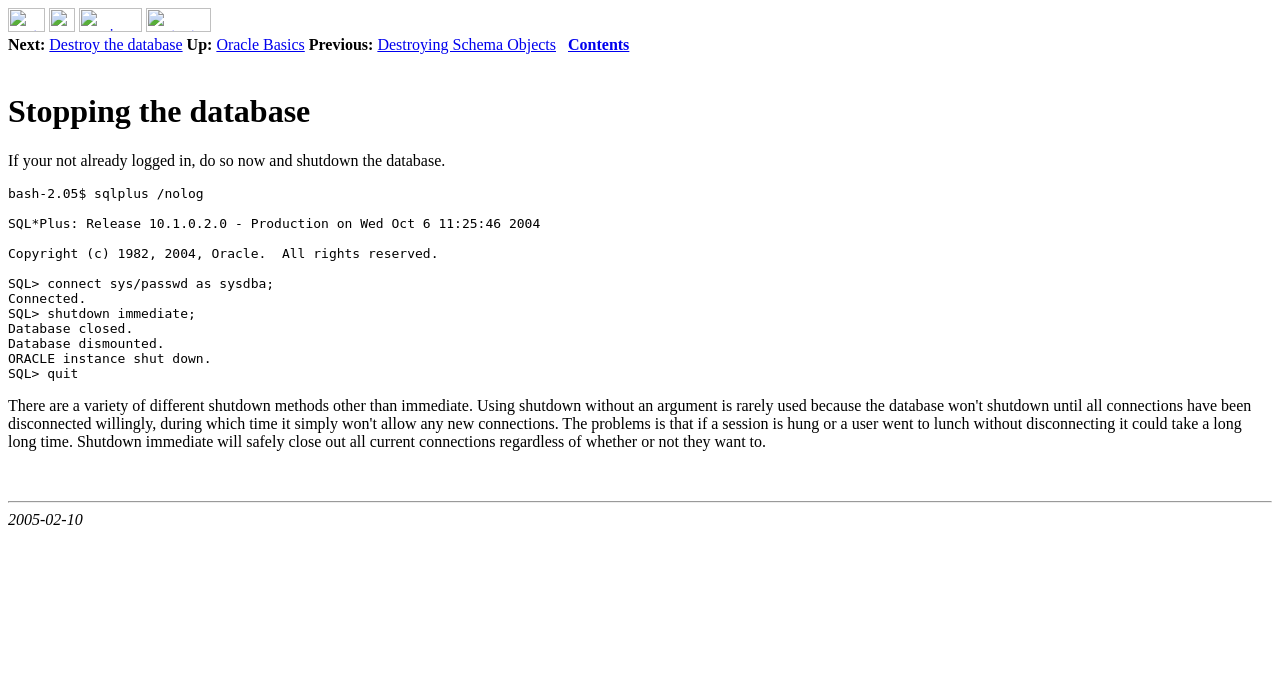Give the bounding box coordinates for the element described by: "Destroy the database".

[0.039, 0.053, 0.143, 0.078]